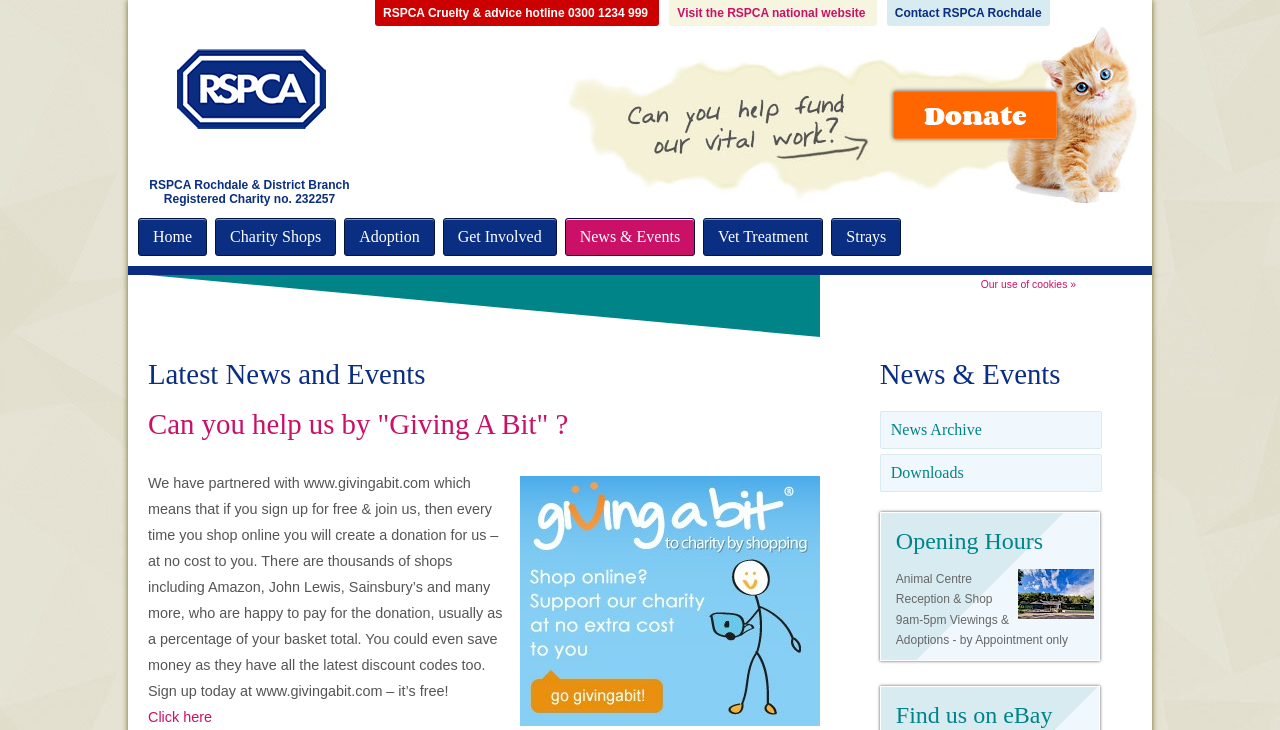Mark the bounding box of the element that matches the following description: "Charity Shops".

[0.168, 0.299, 0.263, 0.351]